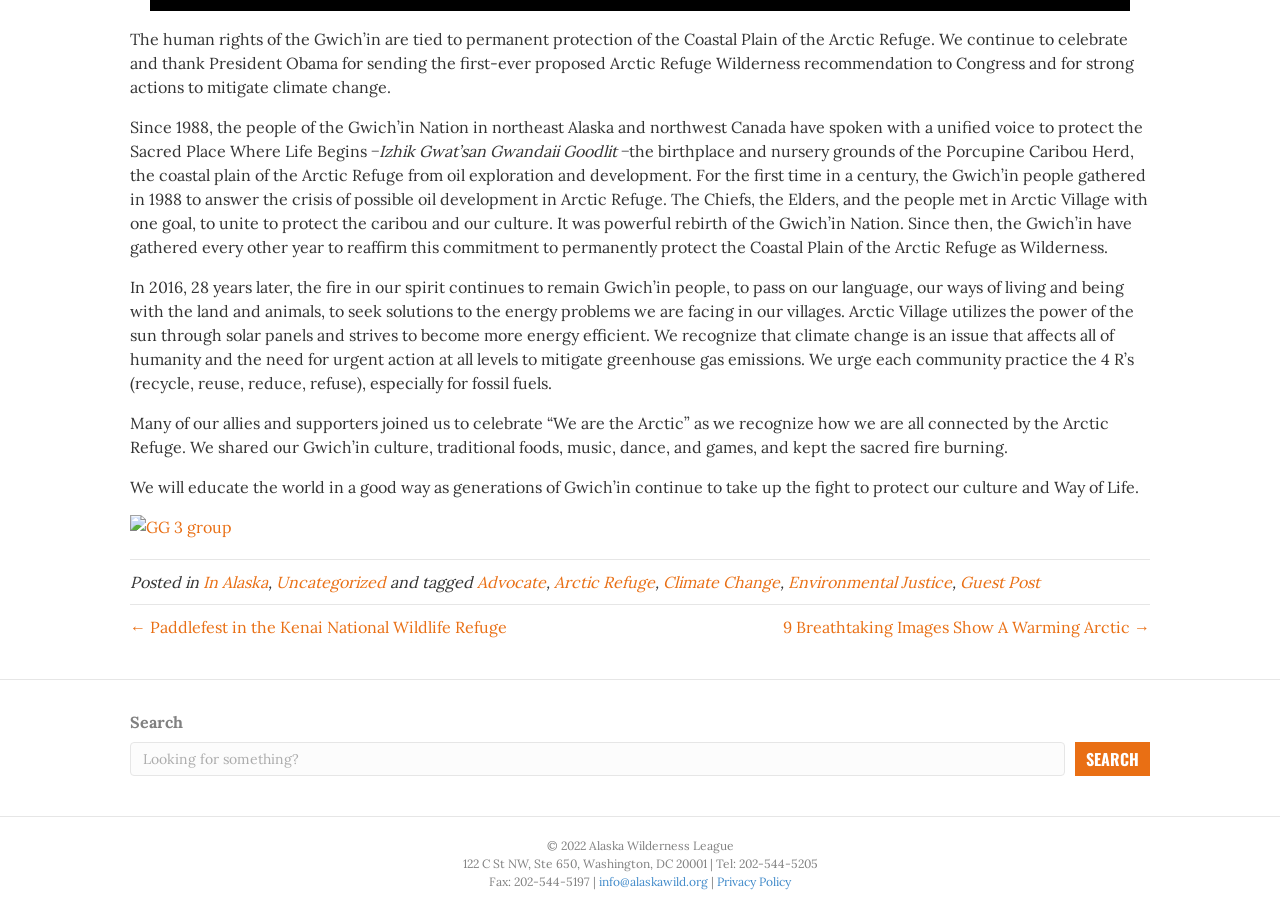Please find the bounding box coordinates of the element that must be clicked to perform the given instruction: "Click on the link to read the next post". The coordinates should be four float numbers from 0 to 1, i.e., [left, top, right, bottom].

[0.612, 0.677, 0.898, 0.699]